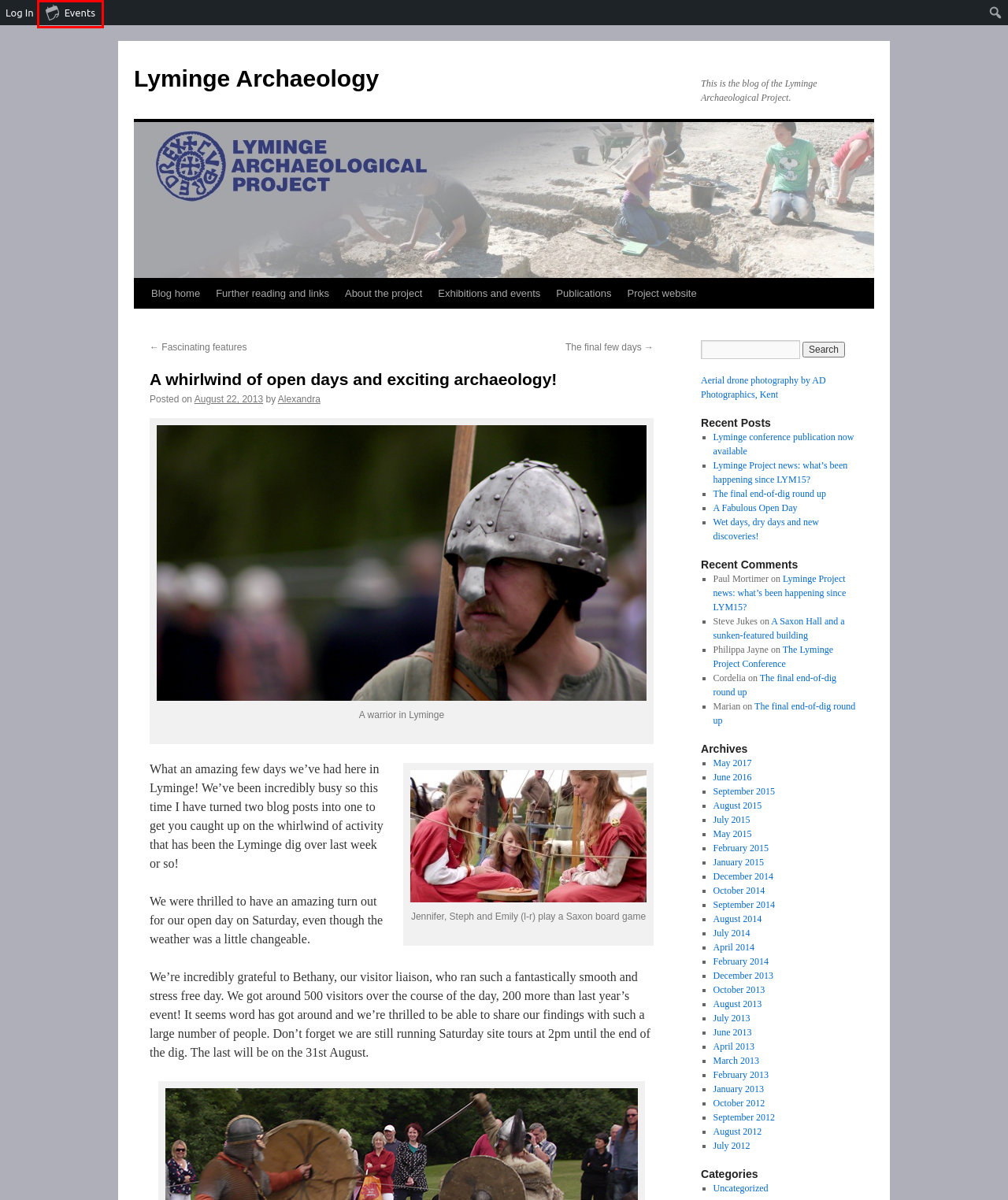Given a screenshot of a webpage with a red bounding box, please pick the webpage description that best fits the new webpage after clicking the element inside the bounding box. Here are the candidates:
A. Upcoming EventsLyminge Archaeology
B. July | 2014 | Lyminge Archaeology
C. Publications | Lyminge Archaeology
D. The final end-of-dig round up | Lyminge Archaeology
E. Wet days, dry days and new discoveries! | Lyminge Archaeology
F. A Saxon Hall and a sunken-featured building | Lyminge Archaeology
G. June | 2013 | Lyminge Archaeology
H. June | 2016 | Lyminge Archaeology

A